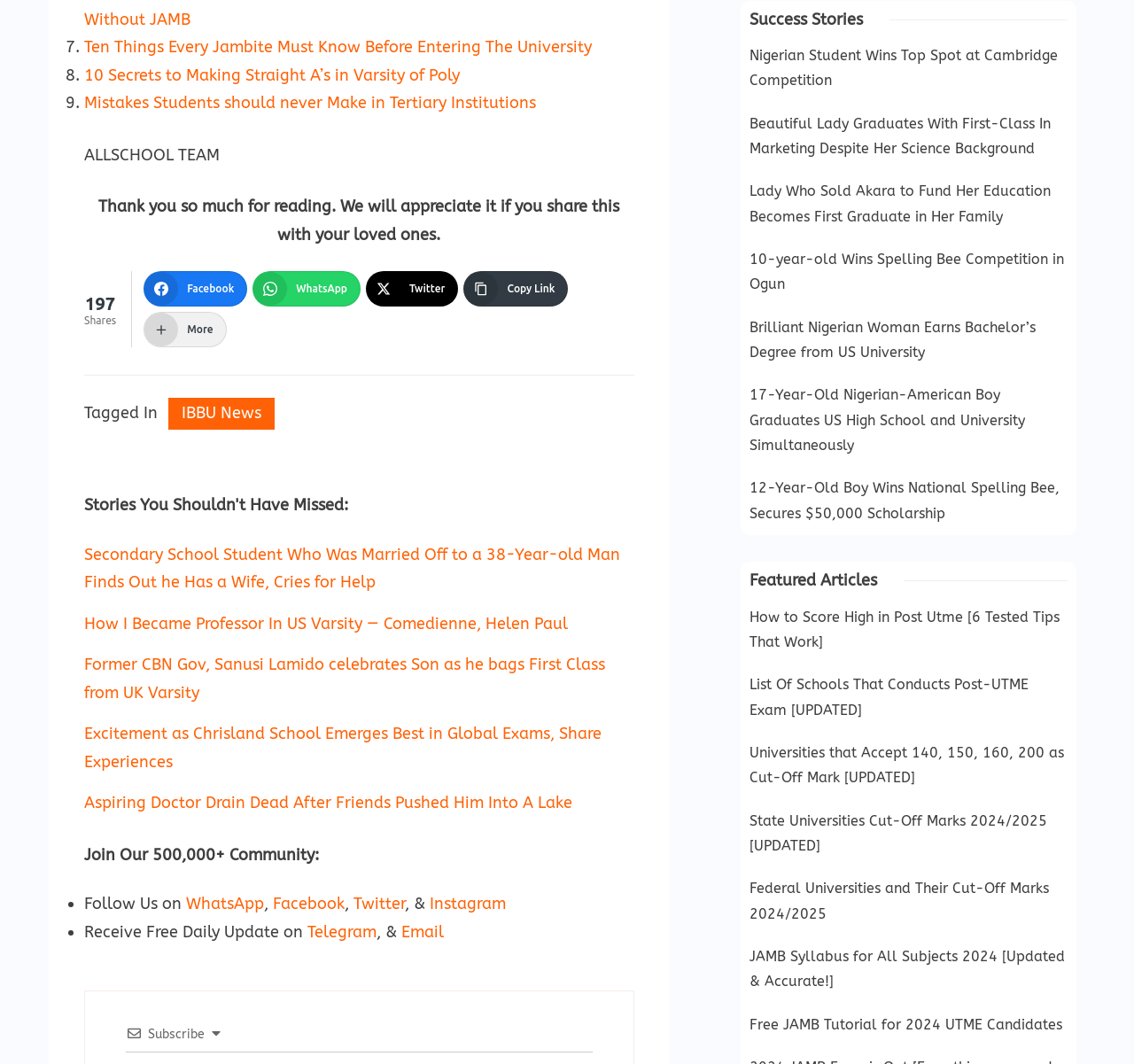Specify the bounding box coordinates of the area that needs to be clicked to achieve the following instruction: "Follow Us on WhatsApp".

[0.164, 0.84, 0.233, 0.859]